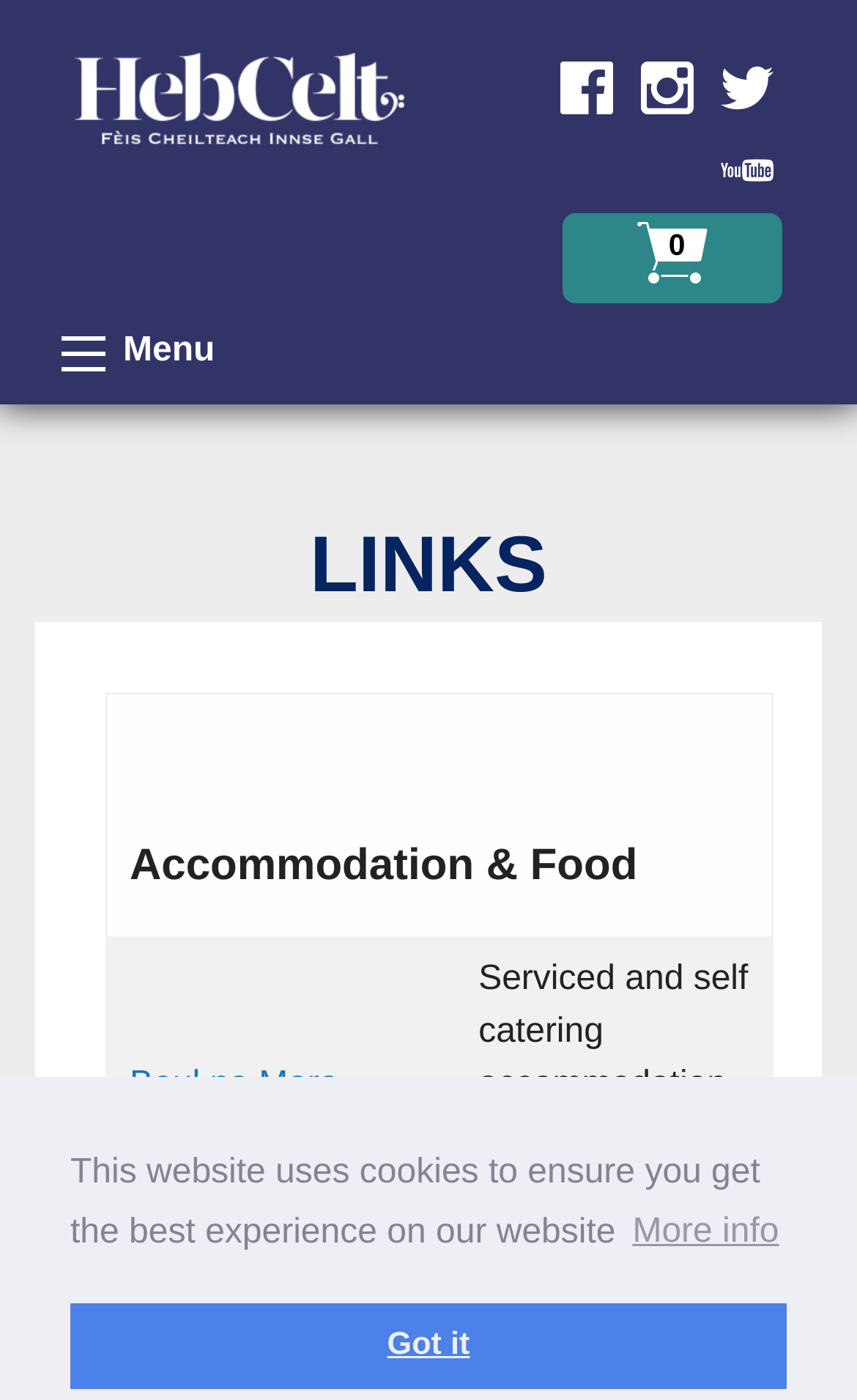Give a comprehensive overview of the webpage, including key elements.

This webpage is about the Hebridean Celtic Festival, a Scottish music festival. At the top of the page, there is a cookie message that informs users that the website uses cookies to ensure the best experience. The message includes a "learn more about cookies" link and a "dismiss cookie message" button.

Below the cookie message, there is a "Skip to Content" link at the top-left corner of the page. Next to it, there is the Hebridean Celtic Festival logo, which is an image. On the same line, there are social media links to Facebook, Instagram, Twitter, and YouTube.

On the top-right corner of the page, there is a menu button labeled "Menu". Below it, there is a heading that reads "LINKS". Under the "LINKS" heading, there is a grid of links and descriptions, divided into three rows. The first row has a link to "Accommodation & Food" with no additional description. The second row has a link to "Beul na Mara" with a description that reads "Serviced and self catering accommodation in the Outer Hebrides". The third row has a link to "Cala Hotels" with a description that reads "Hotels located in Stornoway".

Overall, the webpage appears to be a festival website that provides information about accommodations and links to social media platforms.